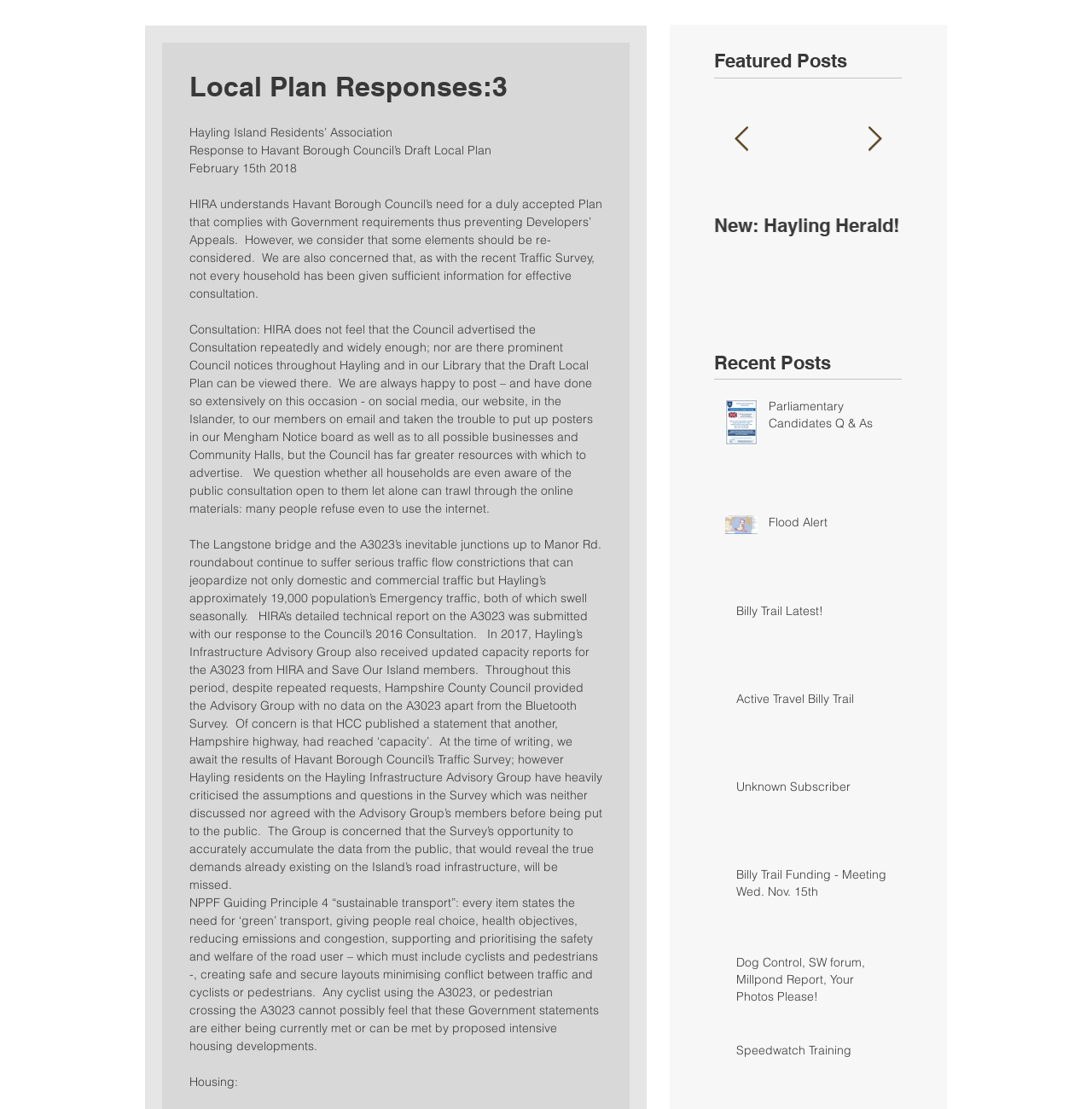Please specify the bounding box coordinates of the clickable section necessary to execute the following command: "Click on 'Hayling's Emergency Planning'".

[0.587, 0.193, 0.758, 0.233]